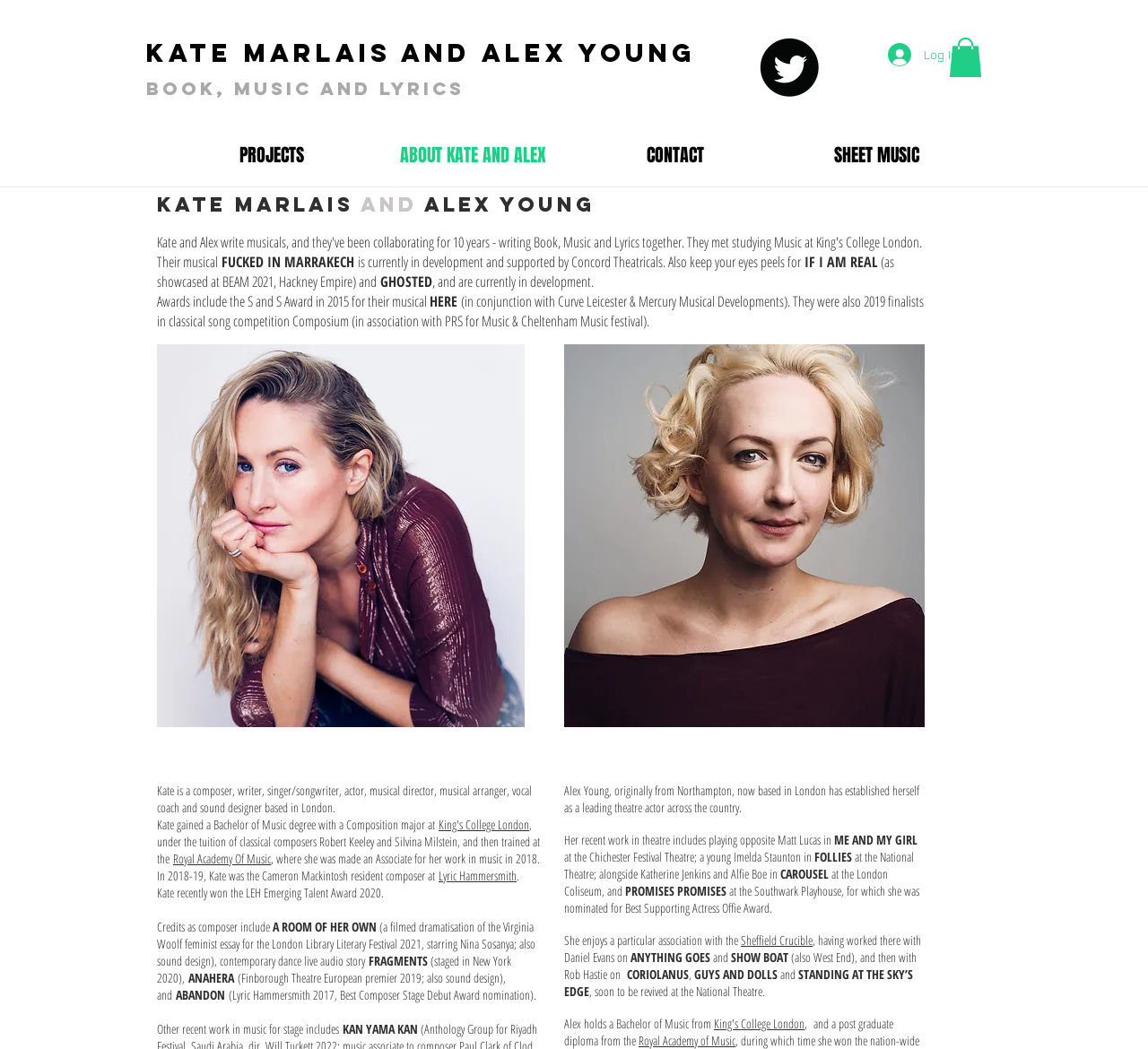Show the bounding box coordinates of the element that should be clicked to complete the task: "Check the contact information".

[0.5, 0.128, 0.676, 0.168]